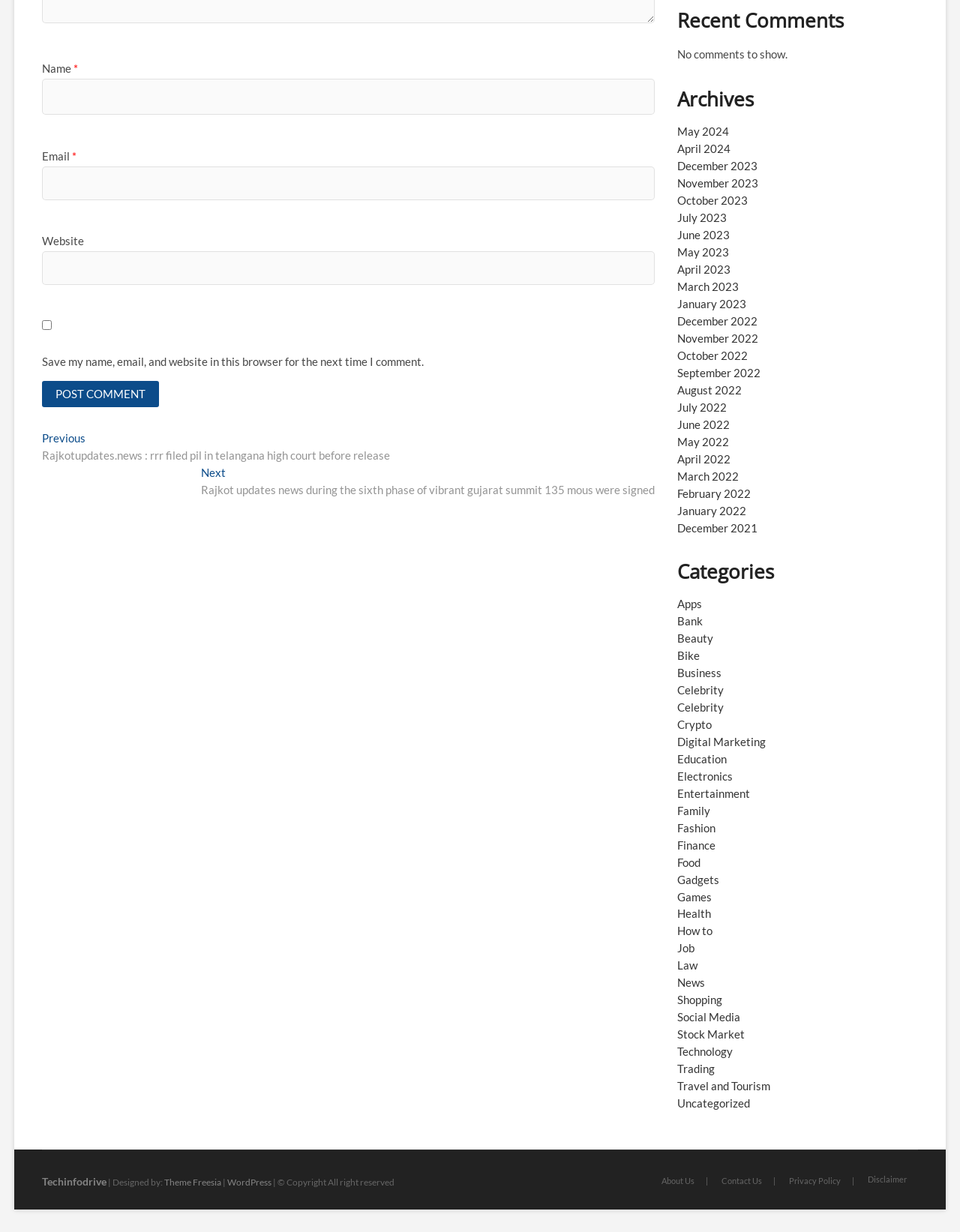Answer the question below in one word or phrase:
How many fields are required in the comment form?

2